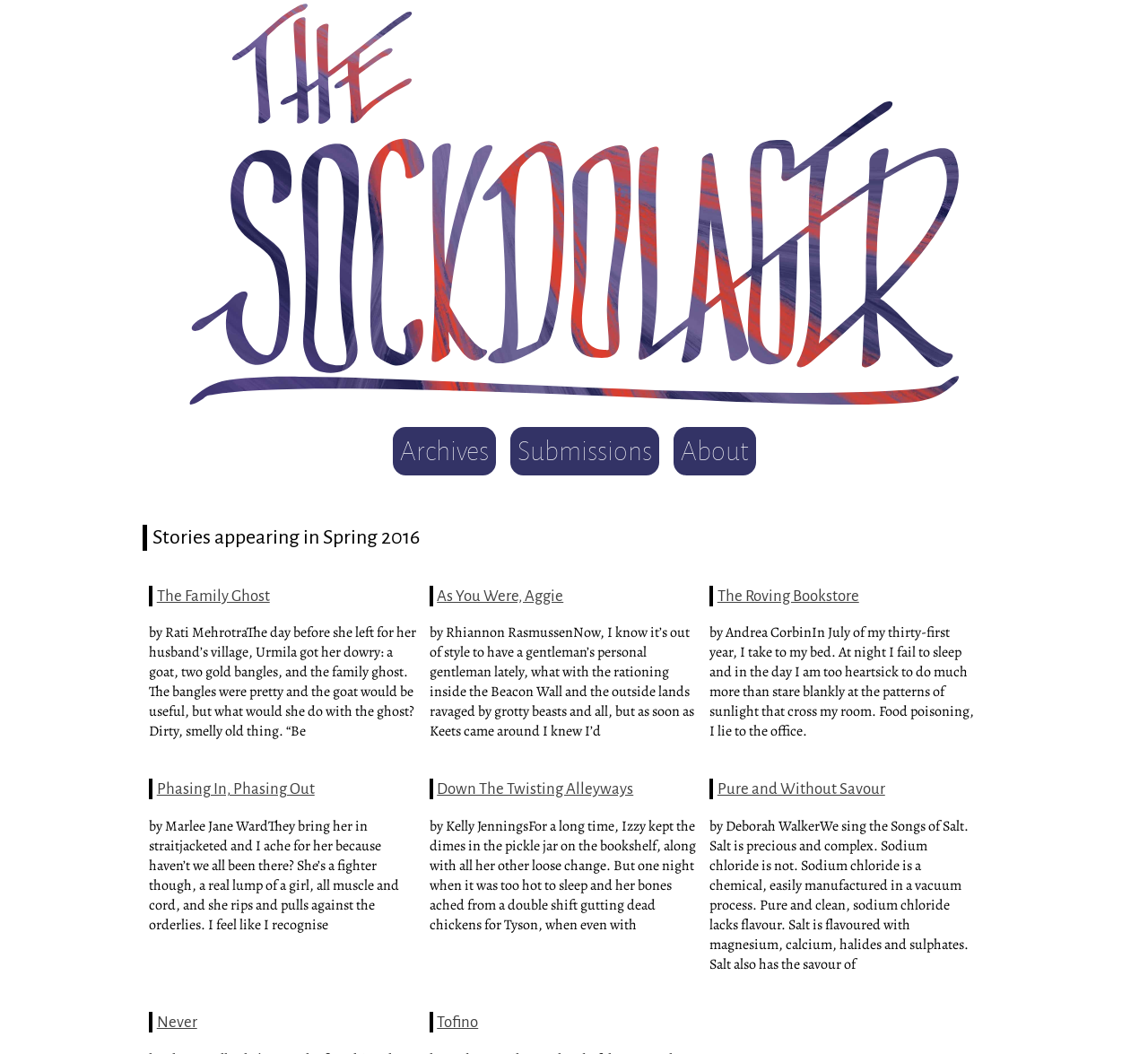Please find the bounding box coordinates of the section that needs to be clicked to achieve this instruction: "Visit Archives".

[0.348, 0.414, 0.425, 0.442]